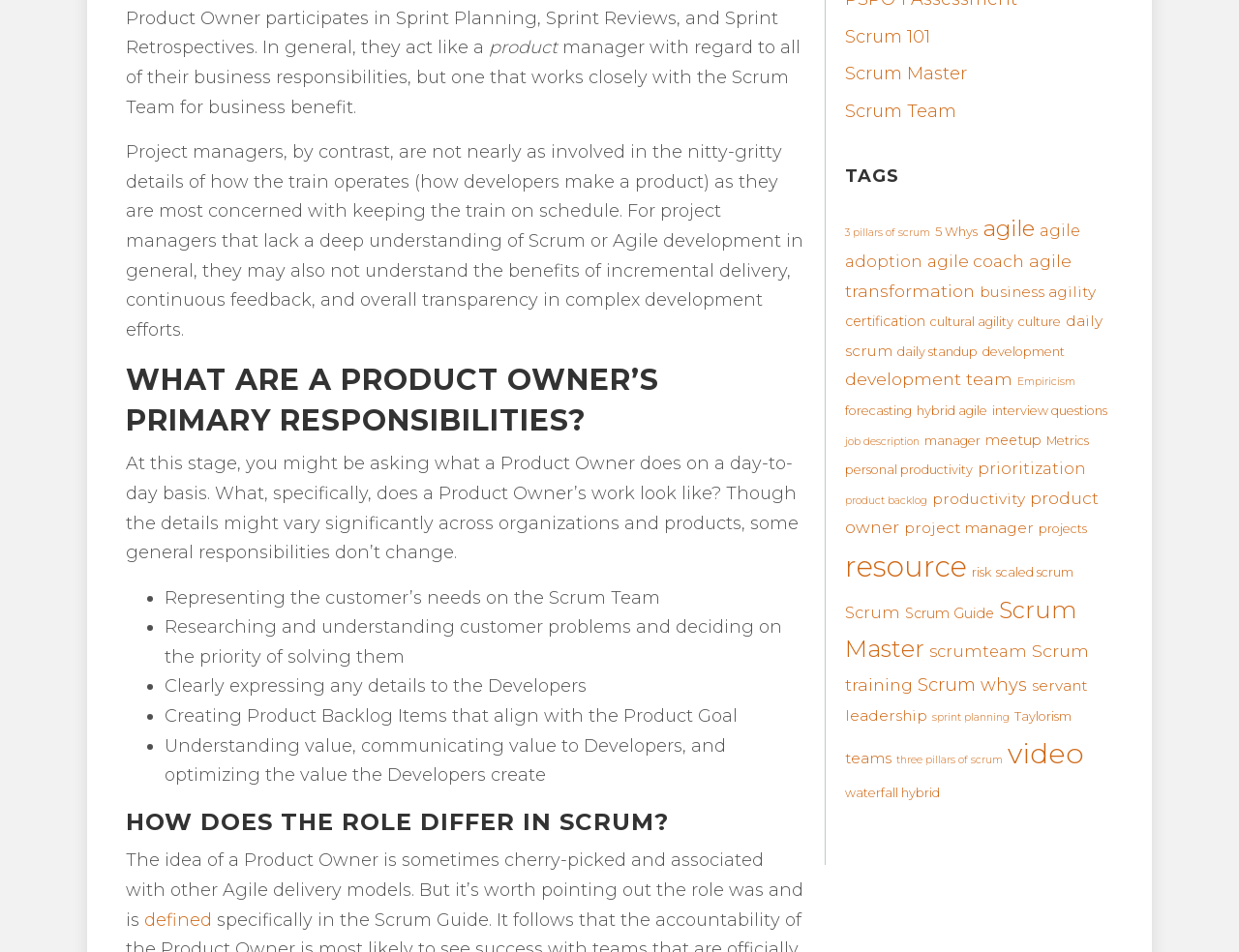Specify the bounding box coordinates of the area that needs to be clicked to achieve the following instruction: "Explore 'Scrum Team' concept".

[0.682, 0.105, 0.772, 0.128]